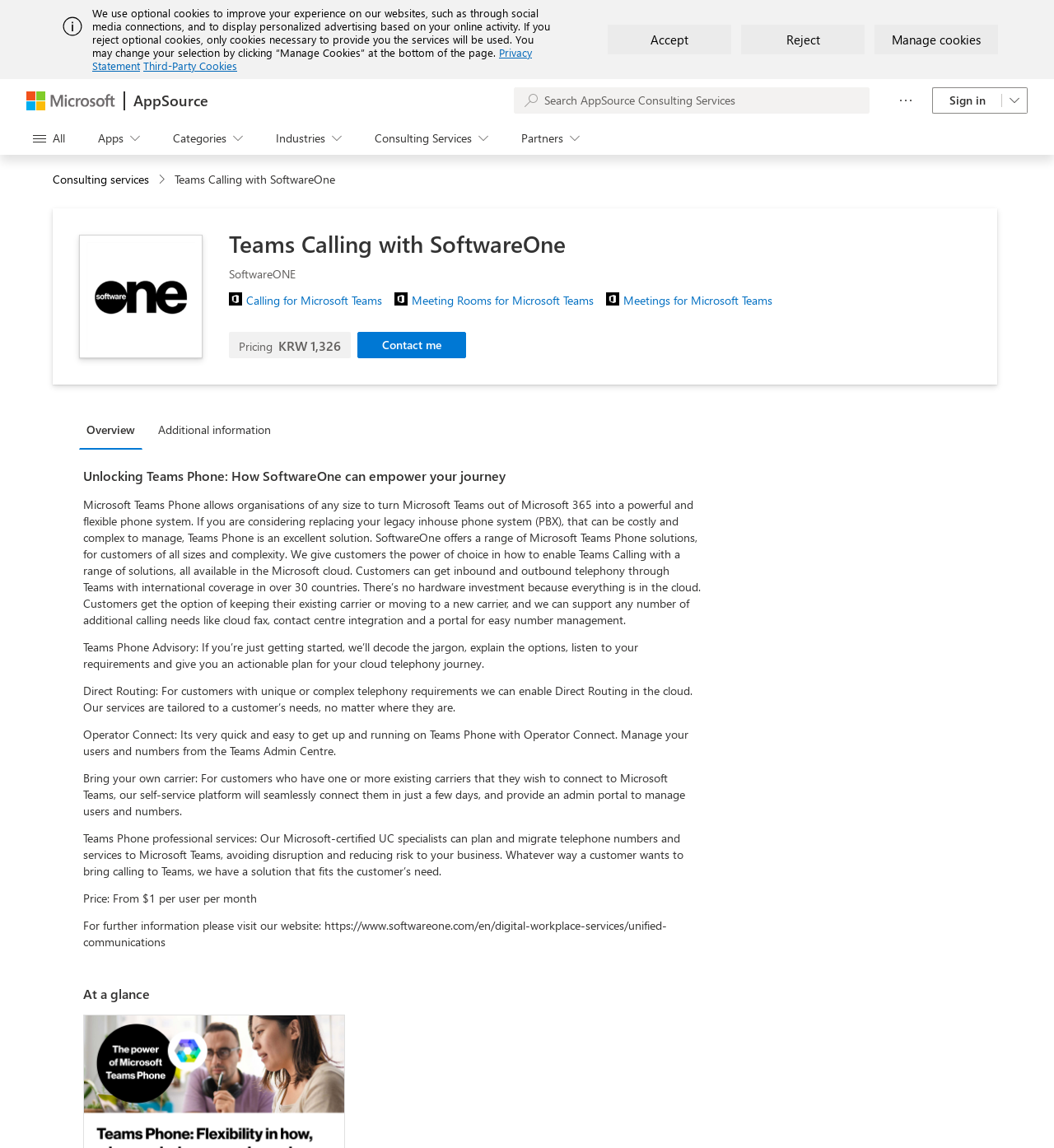Please provide a brief answer to the following inquiry using a single word or phrase:
How many countries have international coverage for Teams Phone?

over 30